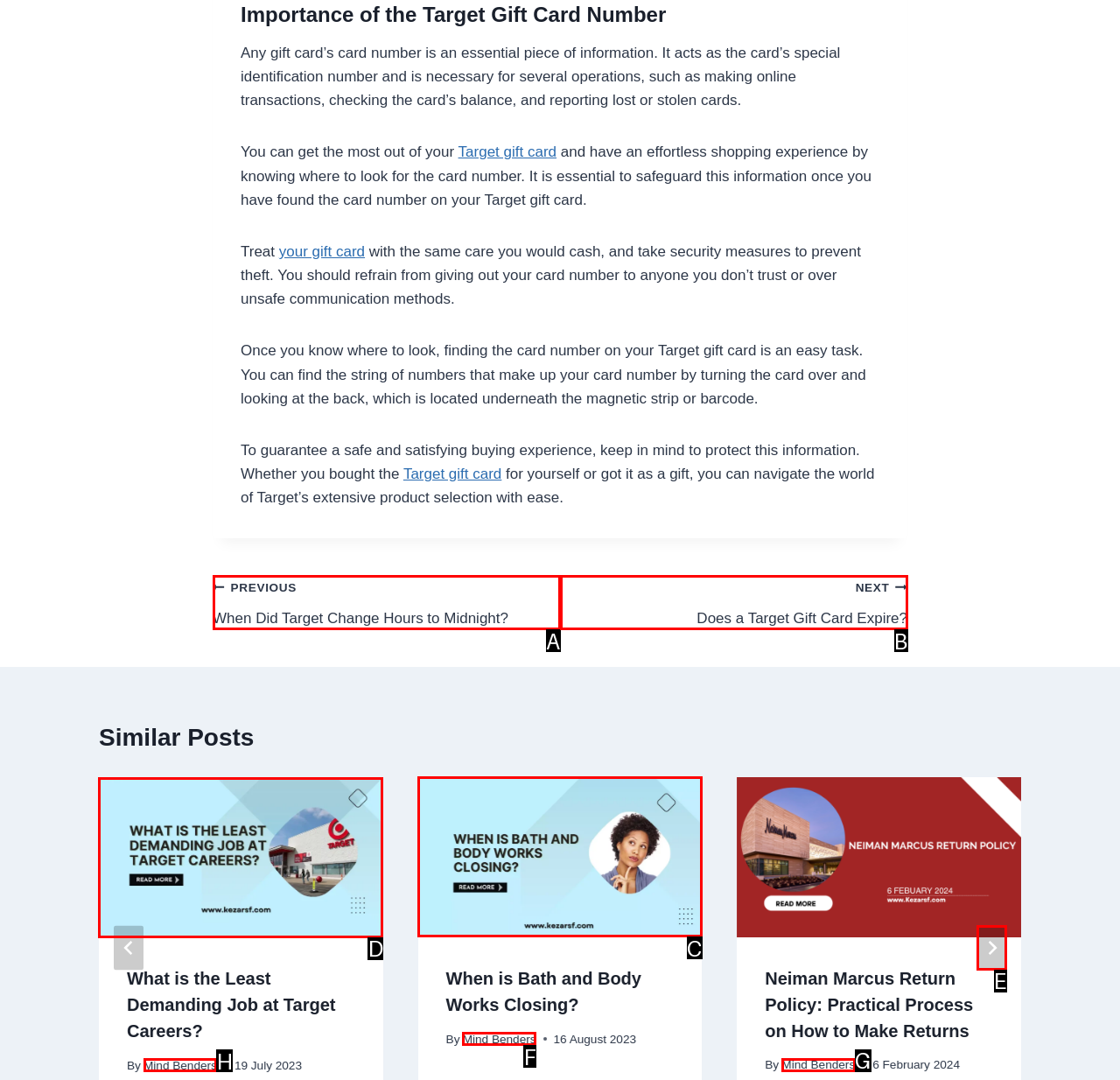Which letter corresponds to the correct option to complete the task: Click on the 'What is the Least Demanding Job at Target Careers?' link?
Answer with the letter of the chosen UI element.

D